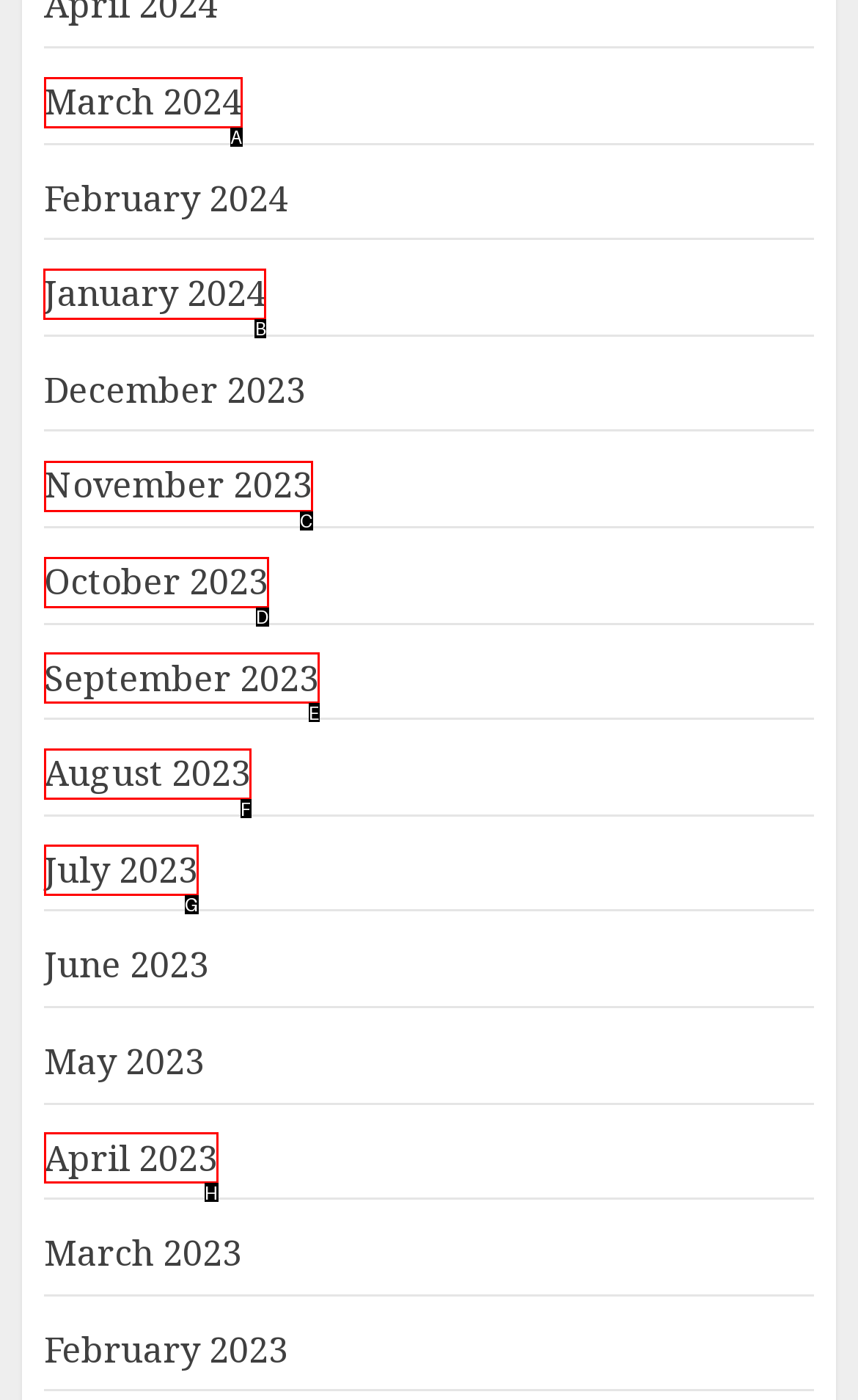Figure out which option to click to perform the following task: browse January 2024
Provide the letter of the correct option in your response.

B